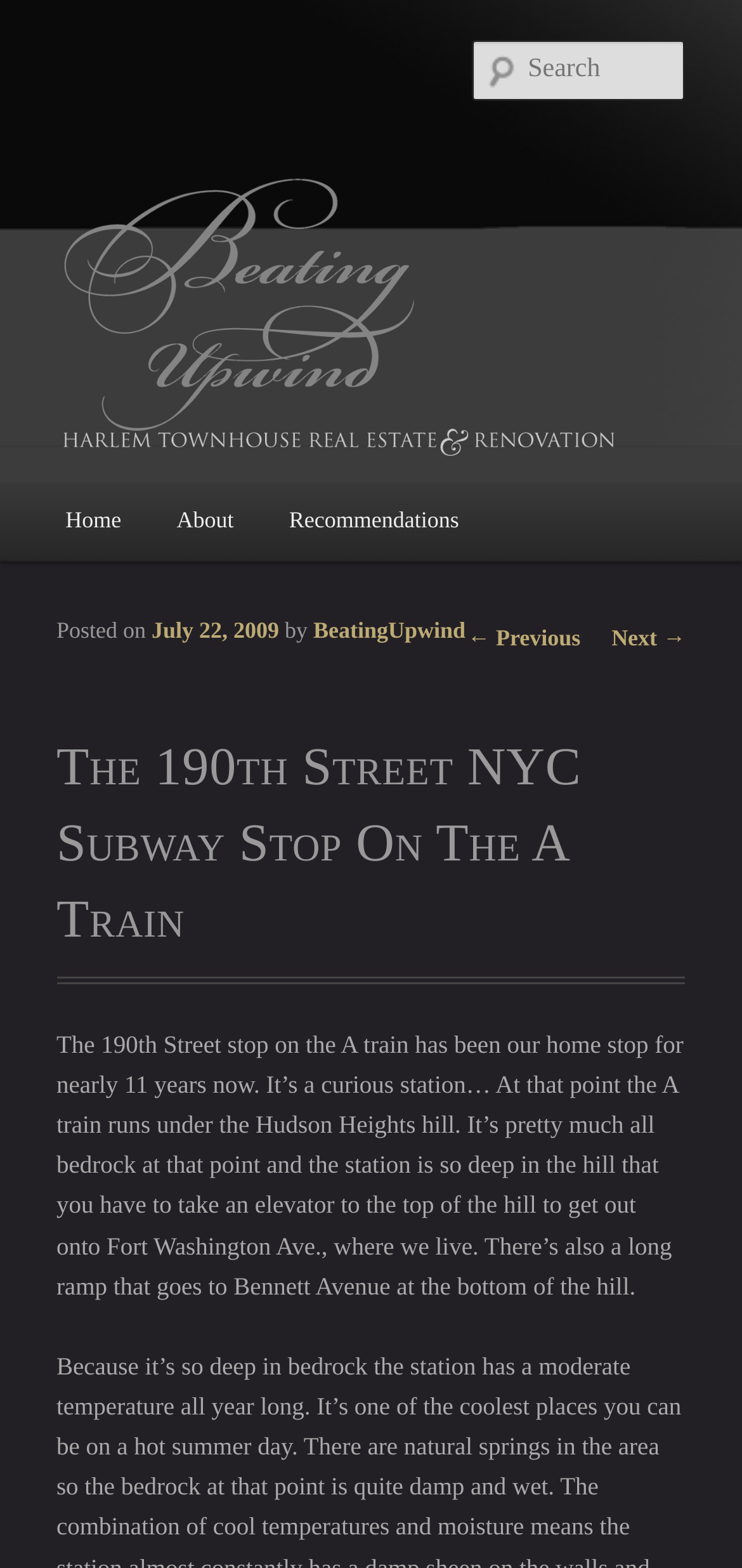Bounding box coordinates are to be given in the format (top-left x, top-left y, bottom-right x, bottom-right y). All values must be floating point numbers between 0 and 1. Provide the bounding box coordinate for the UI element described as: July 22, 2009

[0.204, 0.393, 0.376, 0.41]